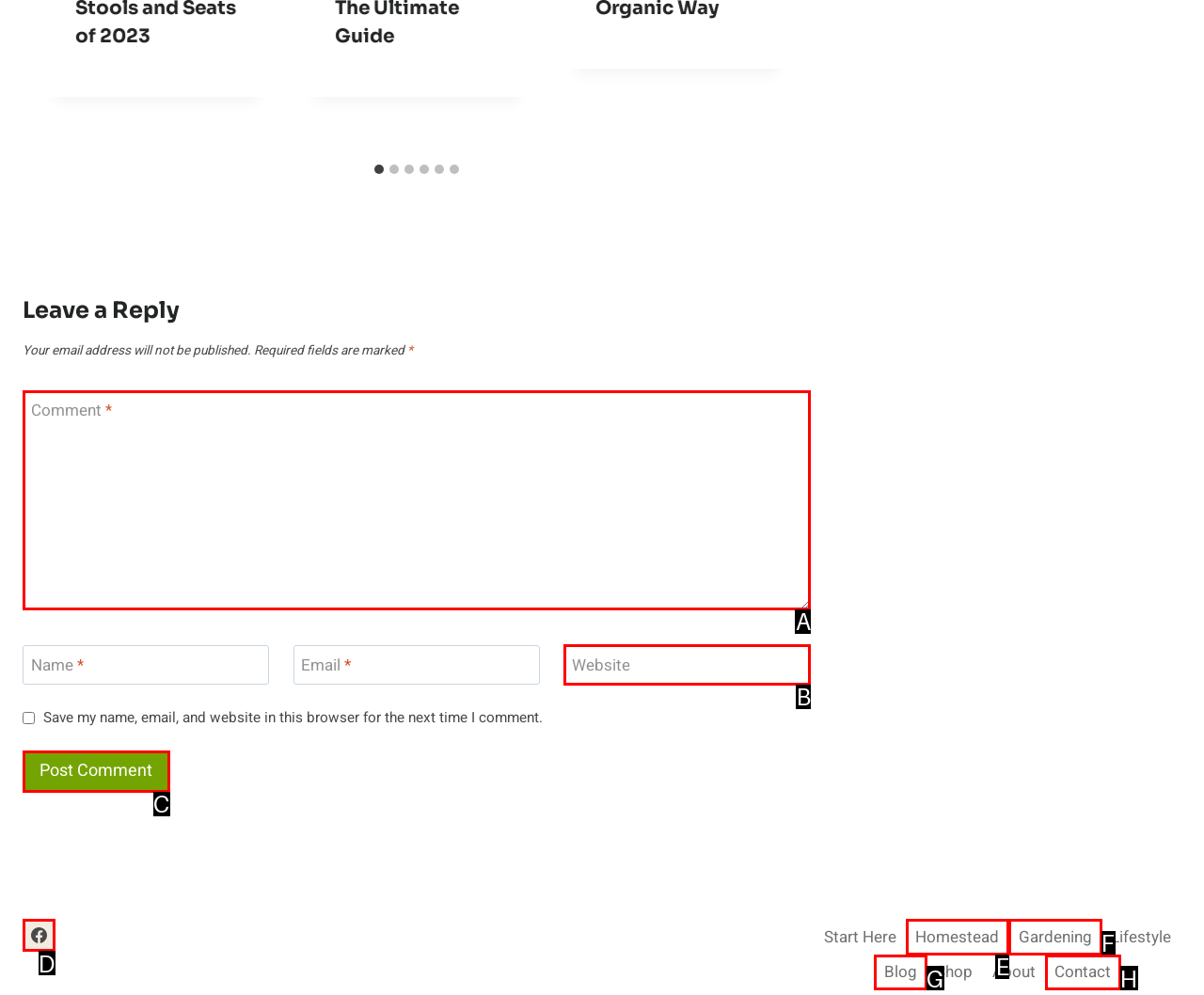Choose the UI element to click on to achieve this task: Post a comment. Reply with the letter representing the selected element.

C